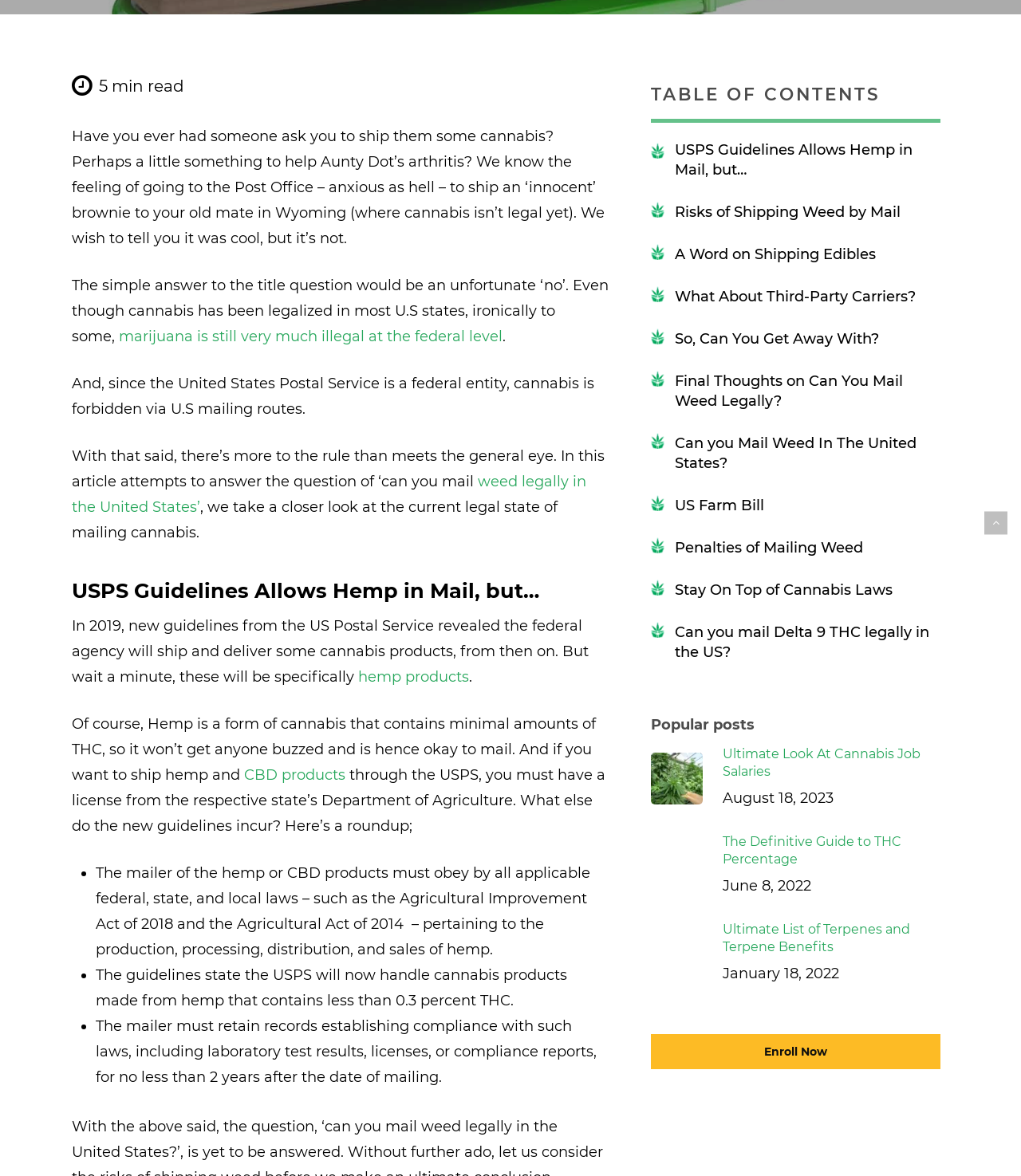Determine the bounding box for the UI element as described: "CBD products". The coordinates should be represented as four float numbers between 0 and 1, formatted as [left, top, right, bottom].

[0.239, 0.652, 0.338, 0.666]